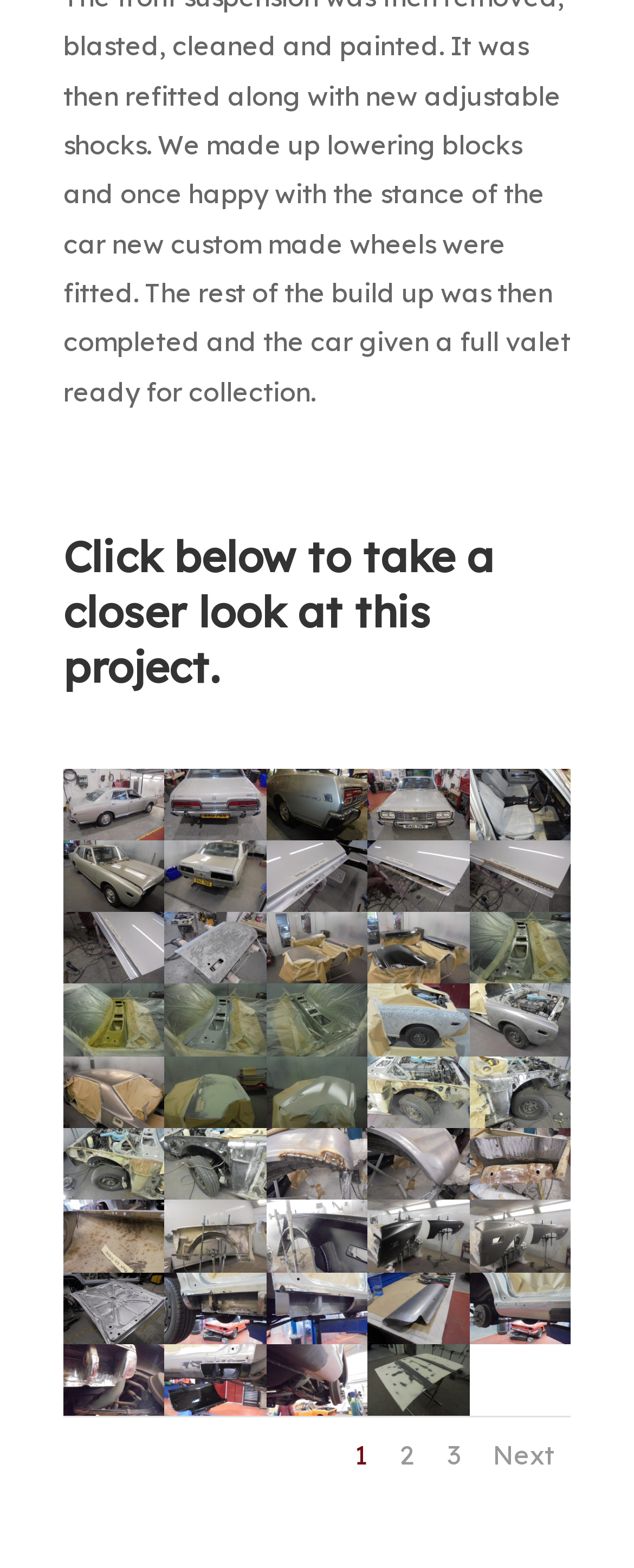Please provide the bounding box coordinates for the element that needs to be clicked to perform the following instruction: "View the second project". The coordinates should be given as four float numbers between 0 and 1, i.e., [left, top, right, bottom].

[0.26, 0.525, 0.42, 0.546]